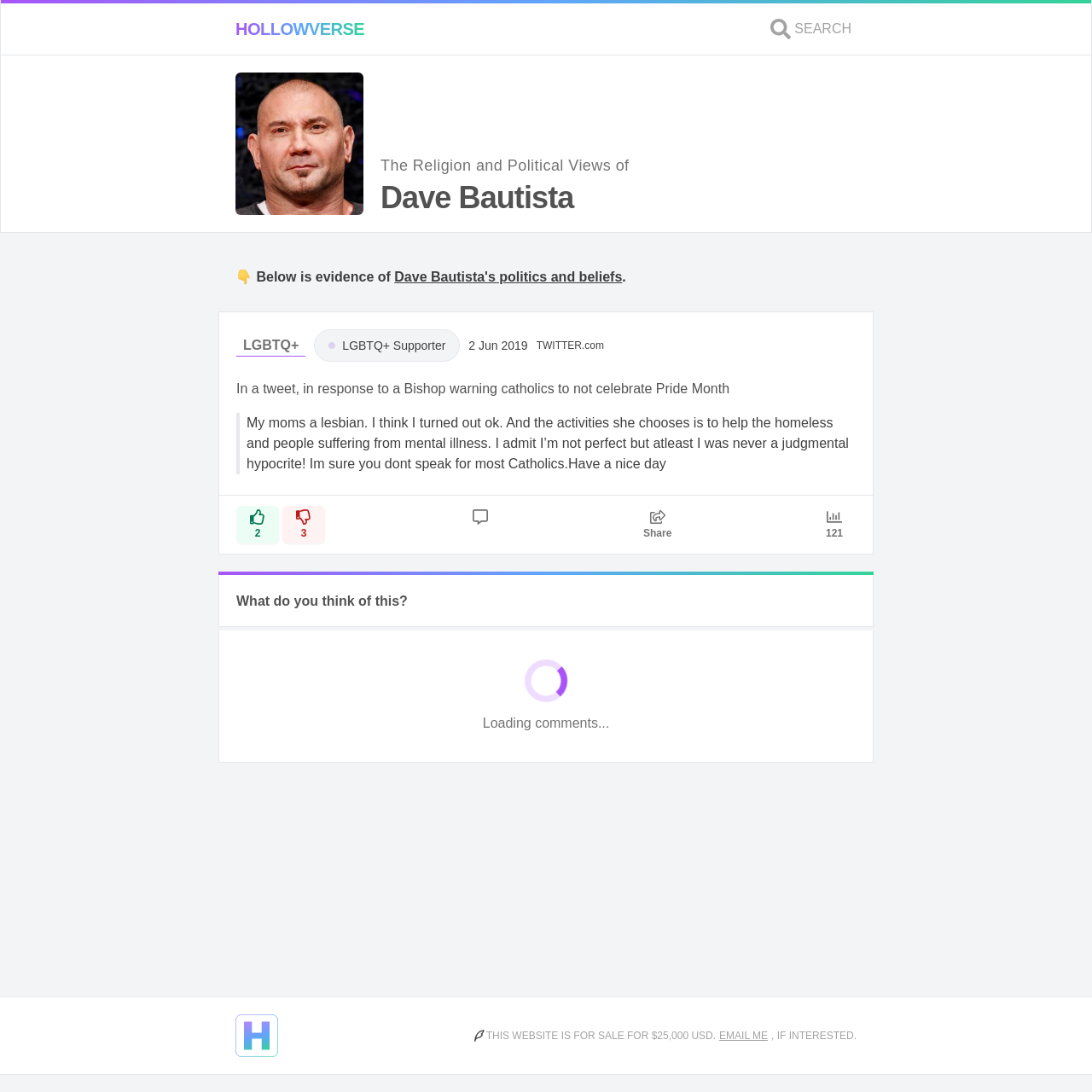Analyze the image and provide a detailed answer to the question: What is the topic of the tweet mentioned?

The webpage mentions a tweet by Dave Bautista in response to a Bishop warning Catholics not to celebrate Pride Month, so the topic of the tweet is Pride Month.